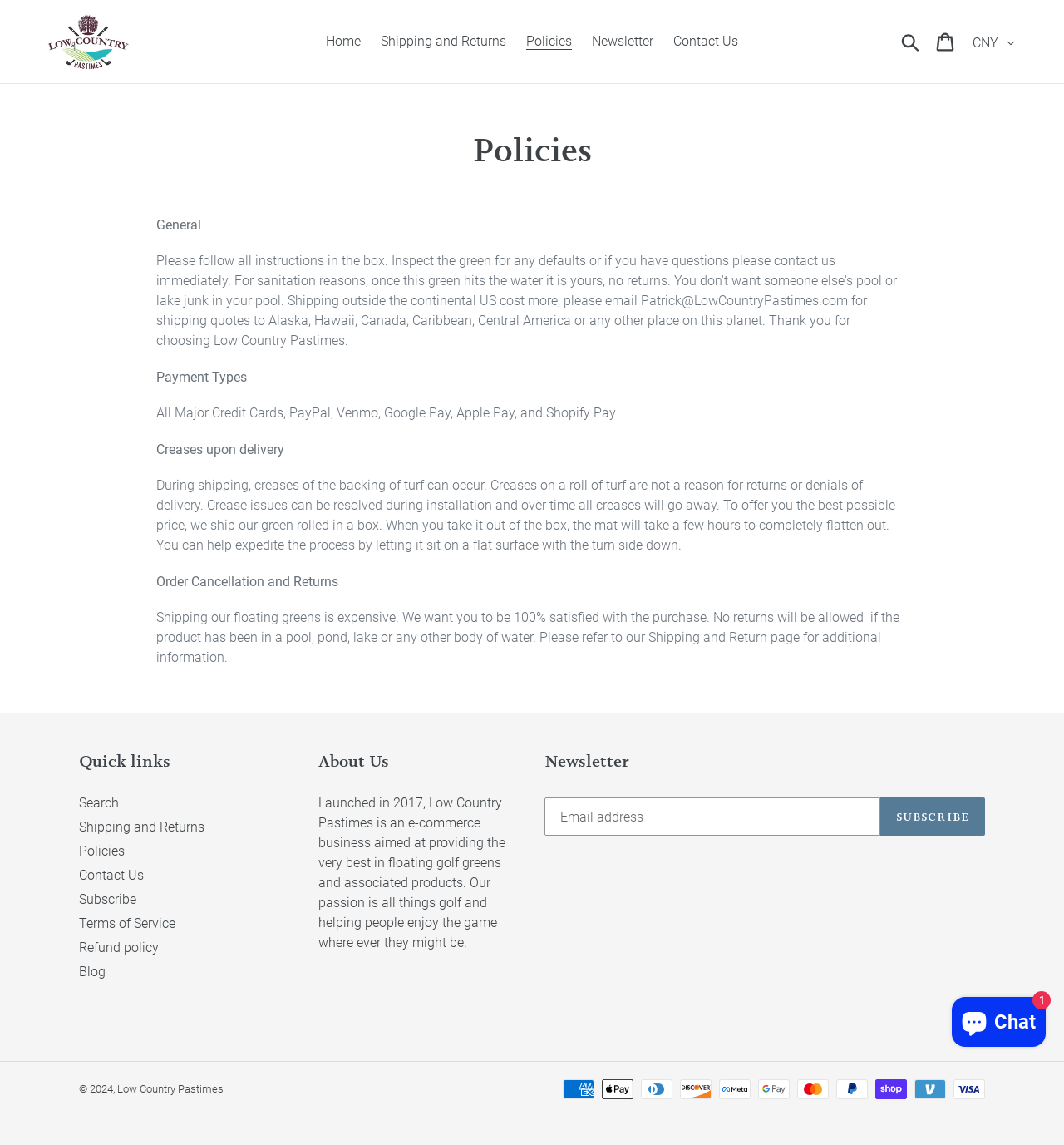Please determine the bounding box coordinates of the element's region to click for the following instruction: "View shipping and returns policy".

[0.35, 0.025, 0.484, 0.047]